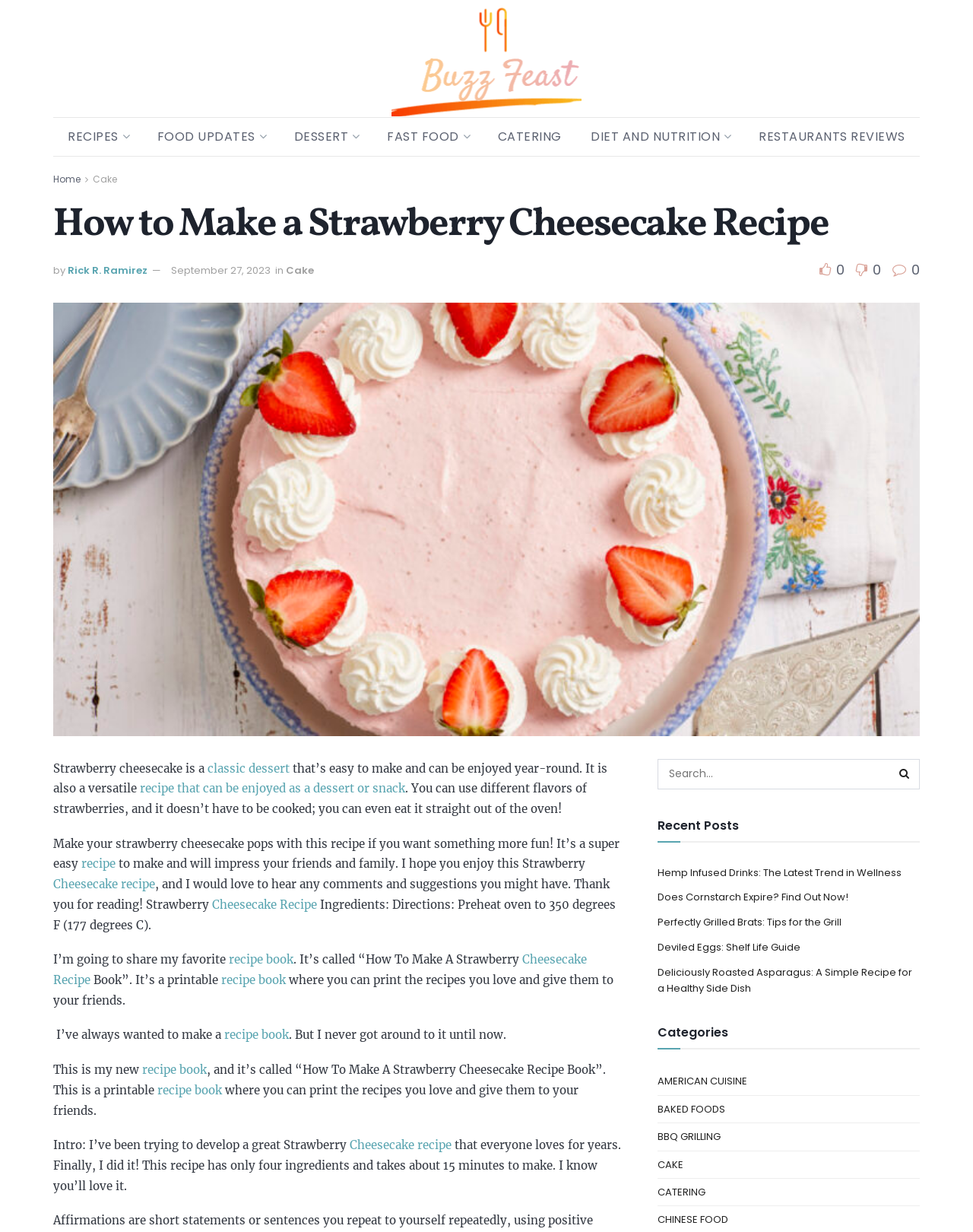Look at the image and give a detailed response to the following question: Who is the author of the recipe?

I discovered the answer by looking at the byline of the article, which states 'by Rick R. Ramirez'.